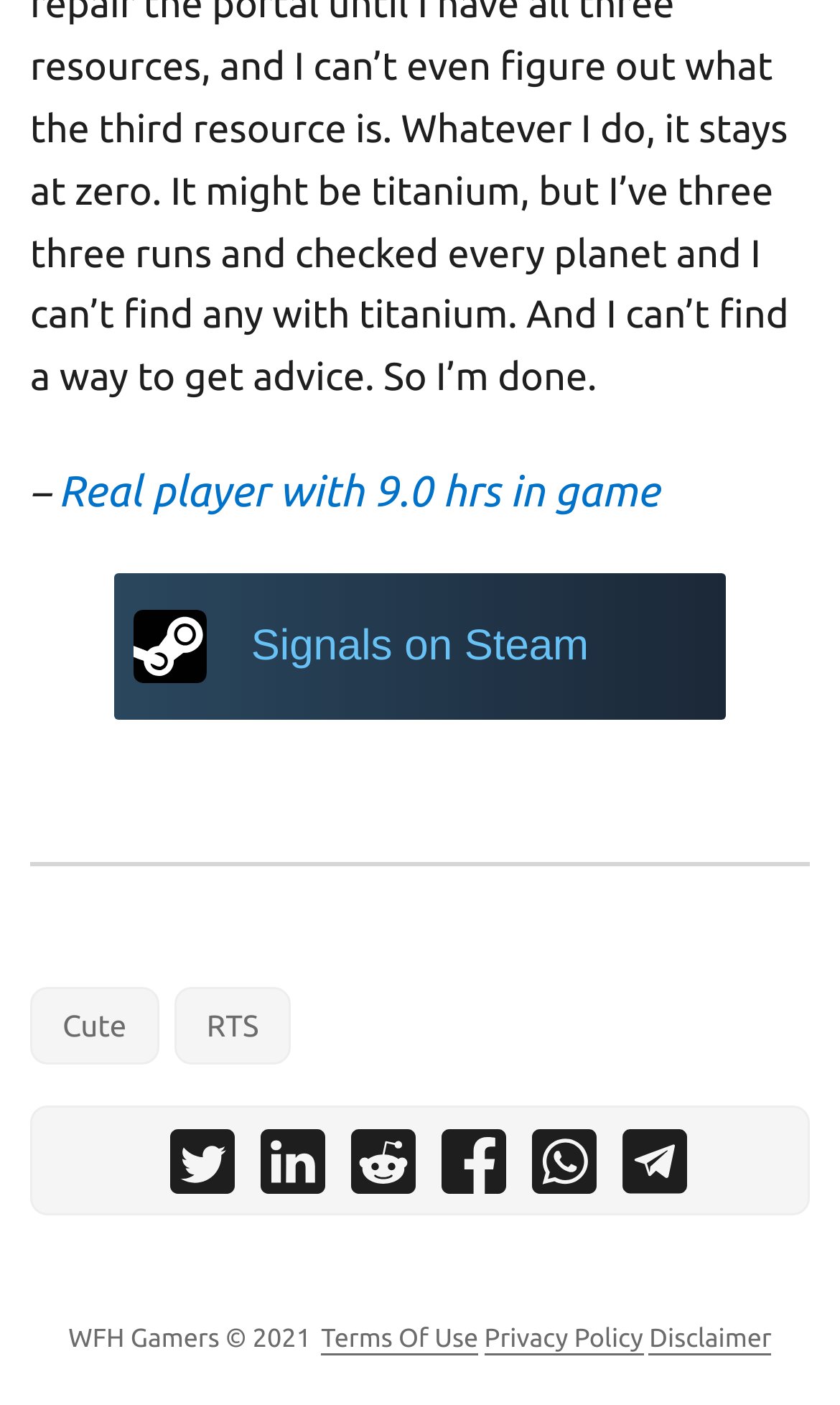From the webpage screenshot, predict the bounding box of the UI element that matches this description: "Privacy Policy".

[0.577, 0.943, 0.766, 0.964]